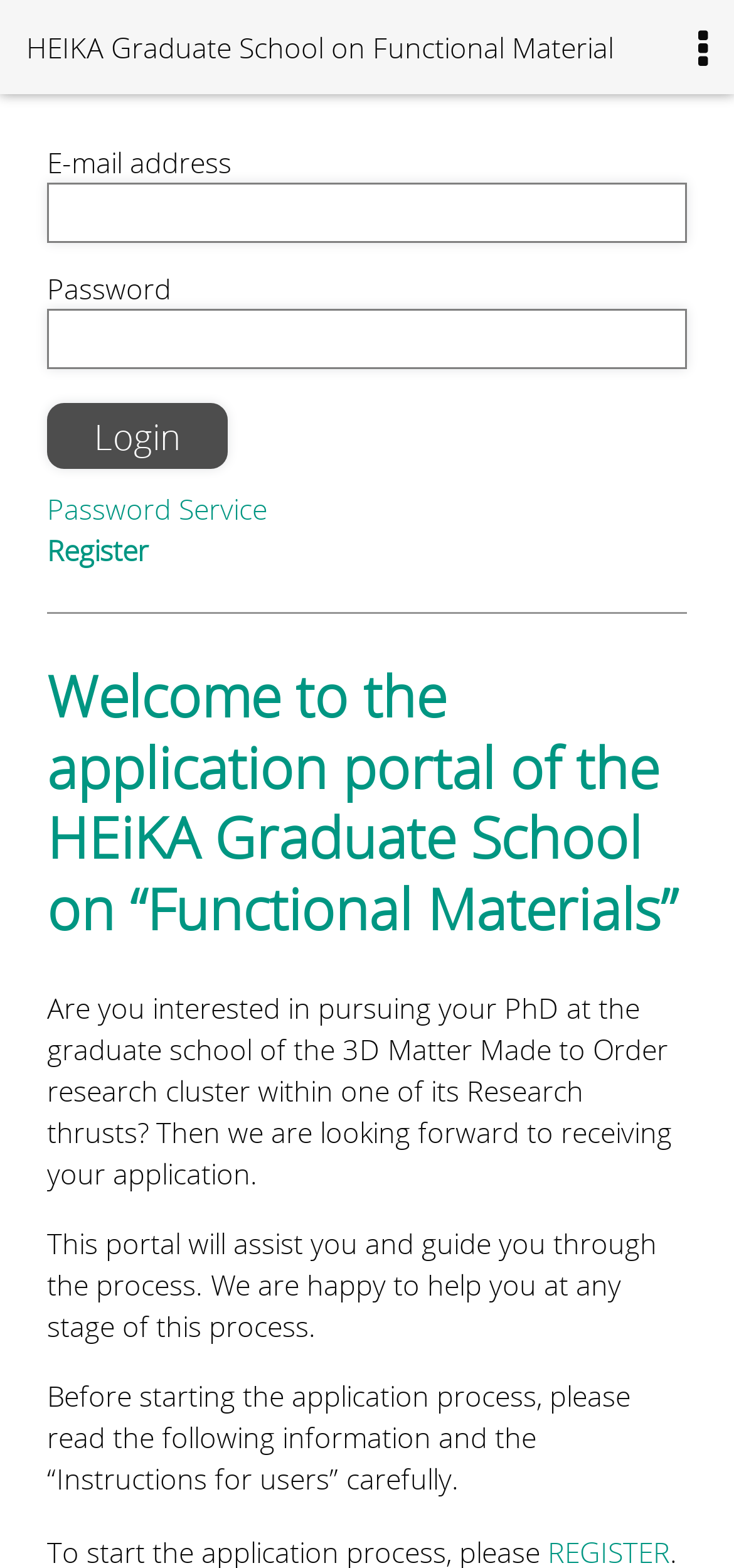Locate the bounding box of the user interface element based on this description: "parent_node: E-mail address name="password"".

[0.064, 0.196, 0.936, 0.235]